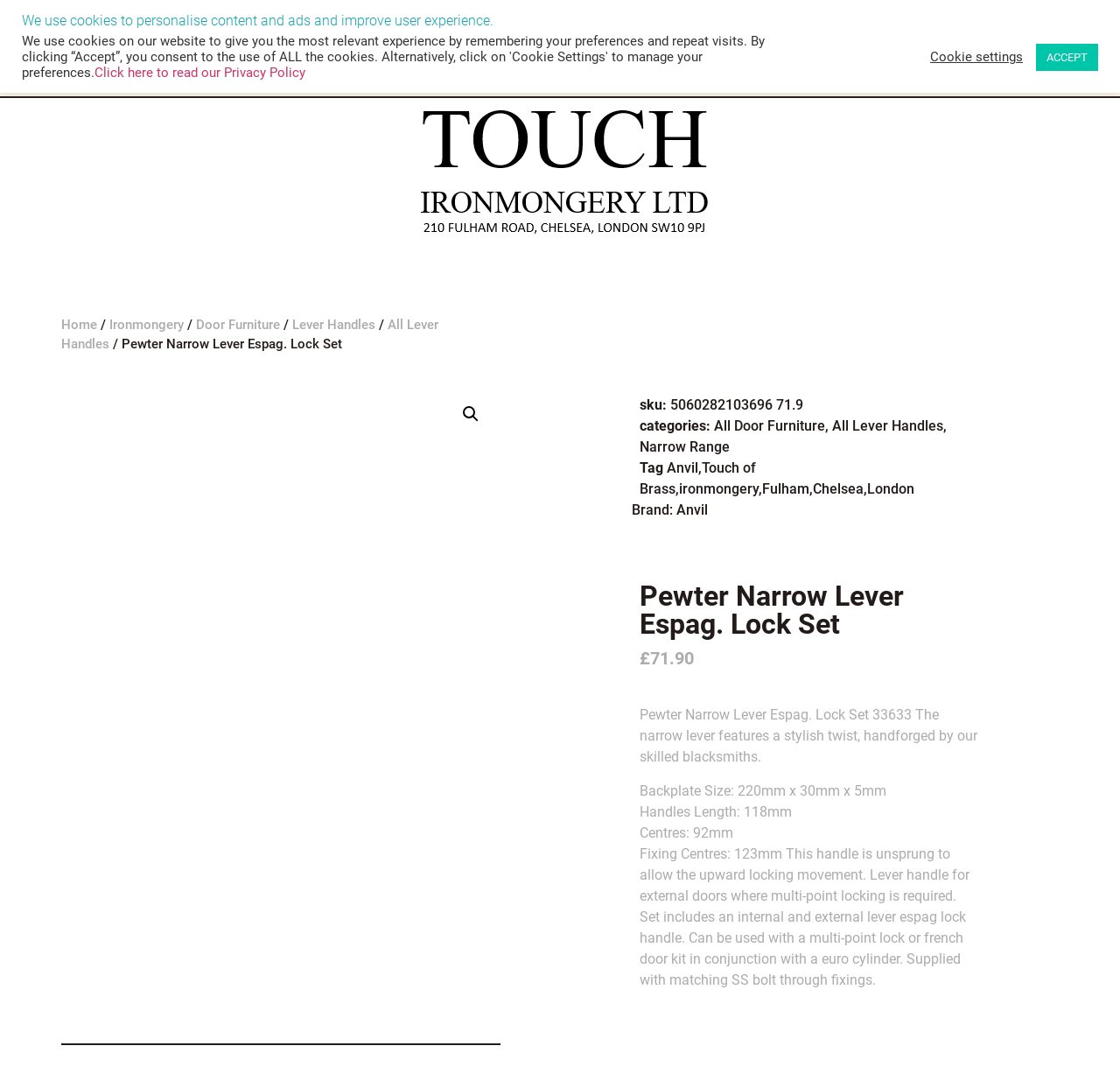What type of lock is required for this handle?
Using the image, provide a detailed and thorough answer to the question.

I found the type of lock required for this handle by reading the product description, where it says 'Lever handle for external doors where multi-point locking is required'.